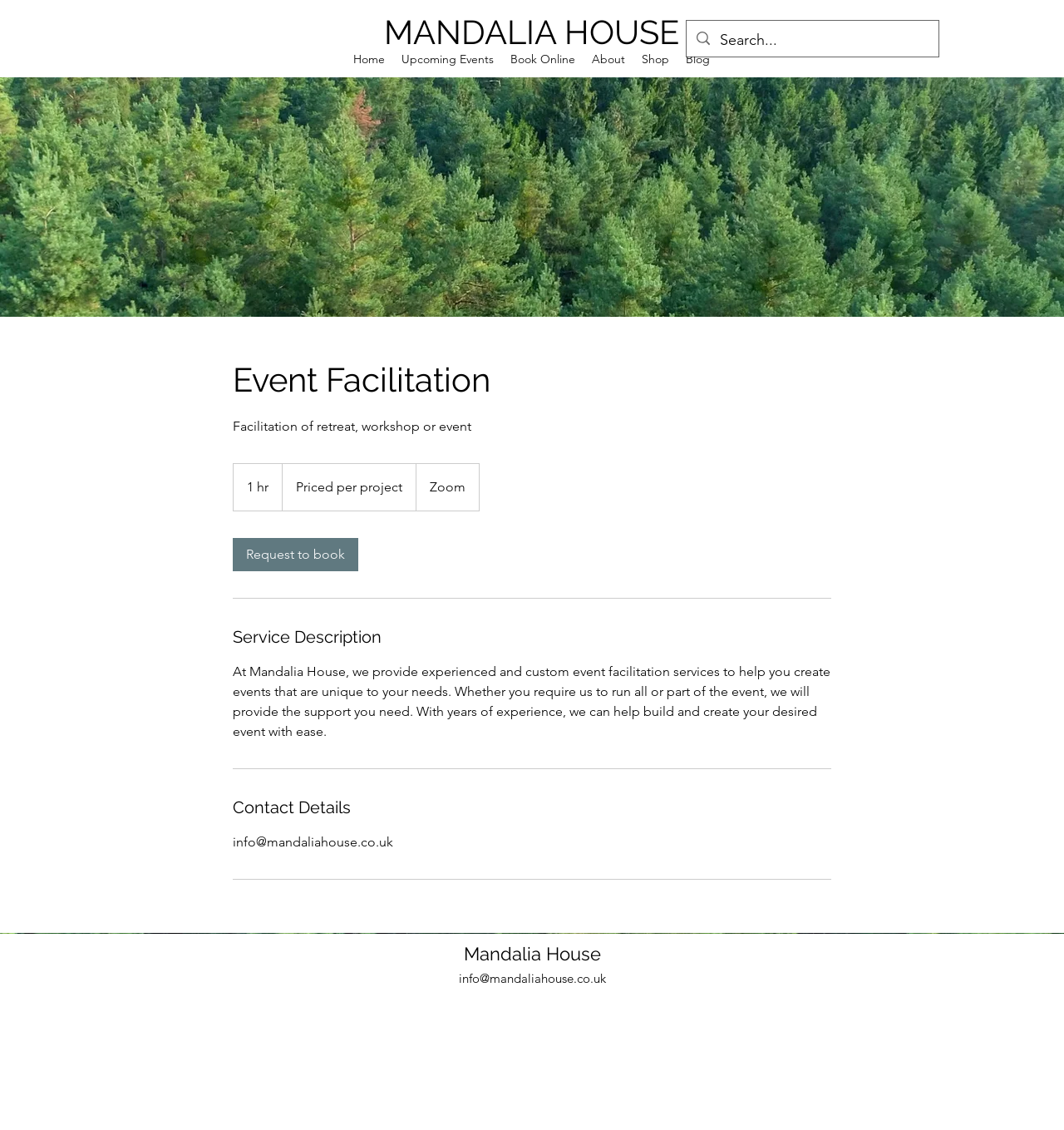Extract the bounding box coordinates for the UI element described by the text: "Request to book". The coordinates should be in the form of [left, top, right, bottom] with values between 0 and 1.

[0.219, 0.476, 0.337, 0.505]